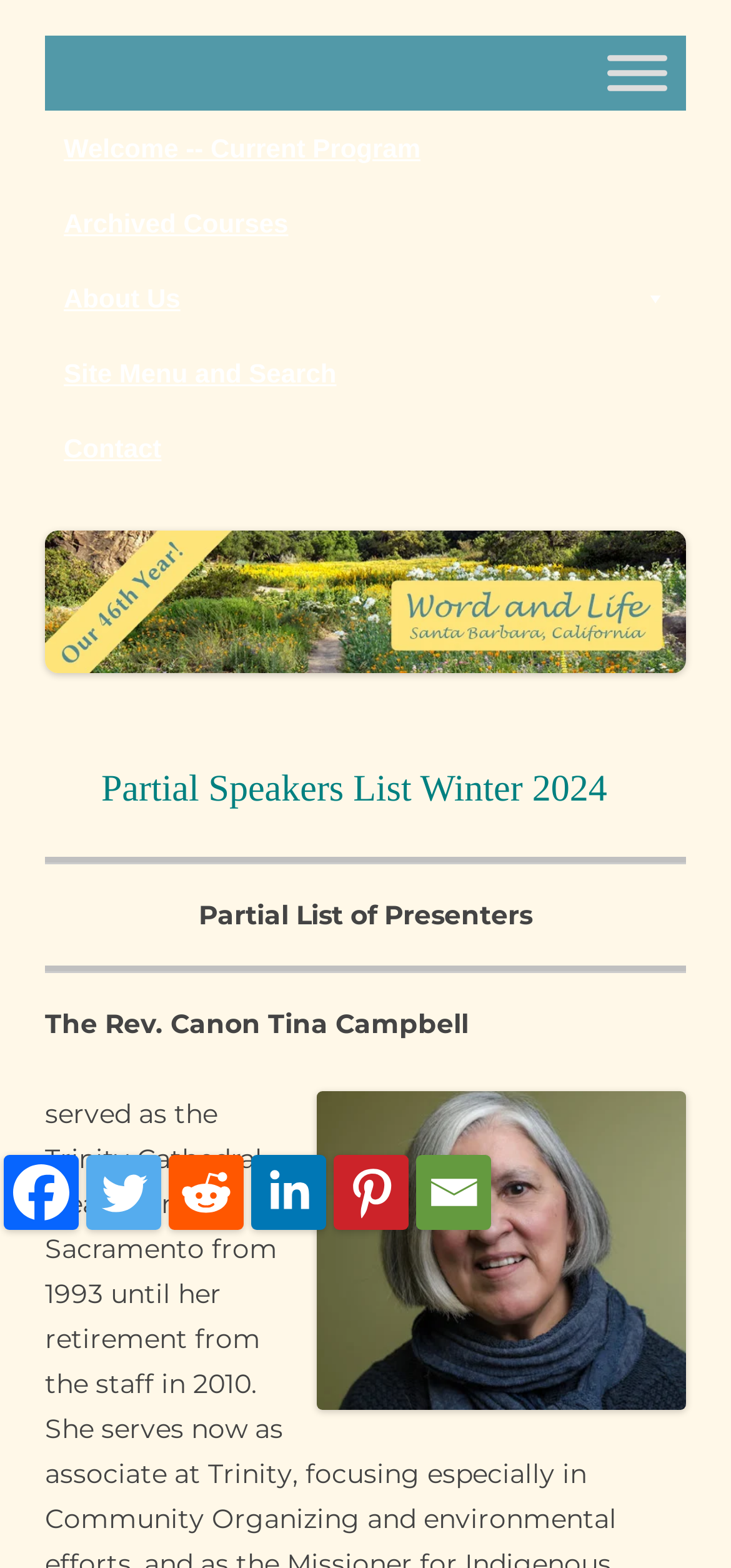Specify the bounding box coordinates of the area to click in order to follow the given instruction: "Click the Toggle Menu button."

[0.831, 0.035, 0.913, 0.058]